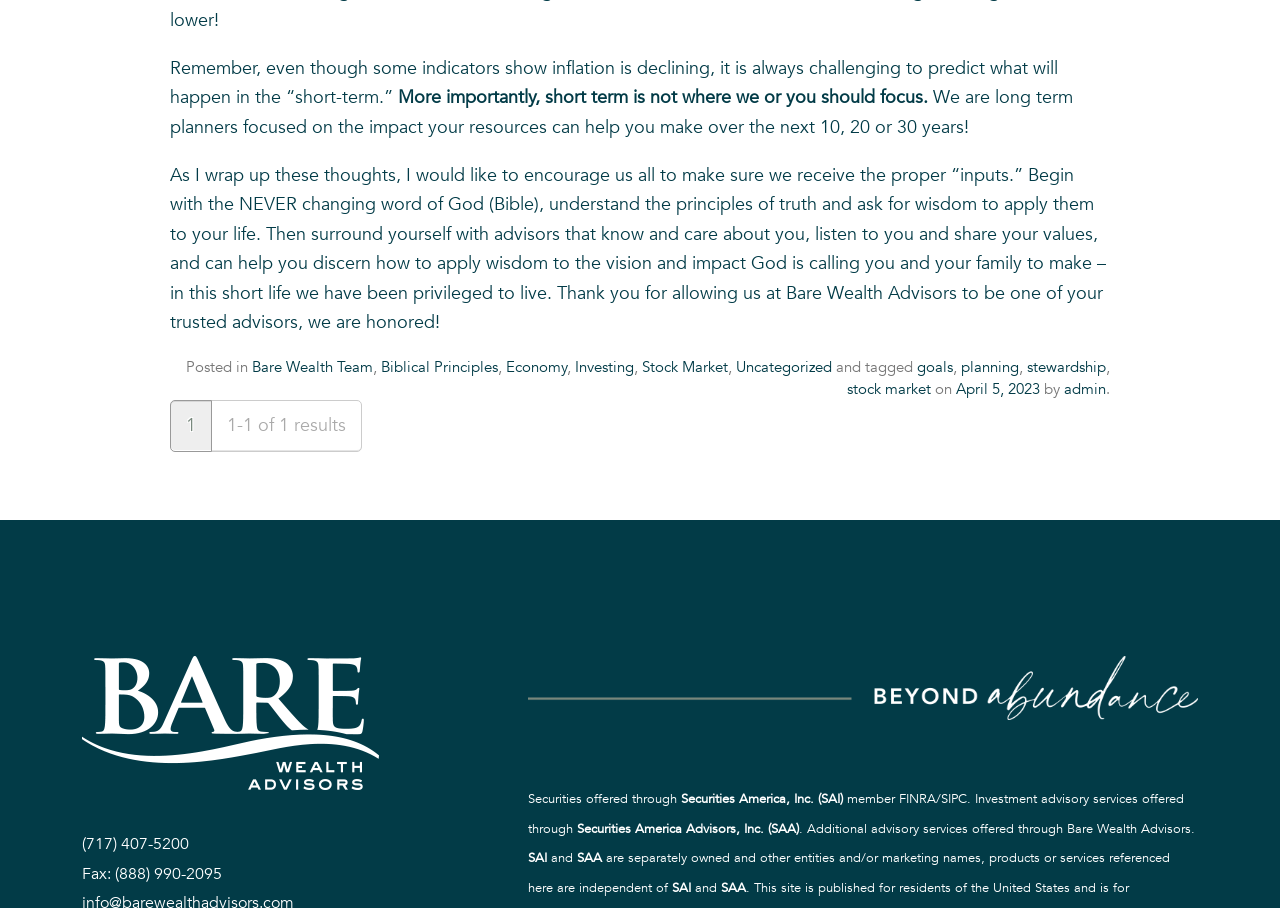Locate the bounding box coordinates of the element I should click to achieve the following instruction: "Click on the 'Economy' link".

[0.395, 0.393, 0.443, 0.415]